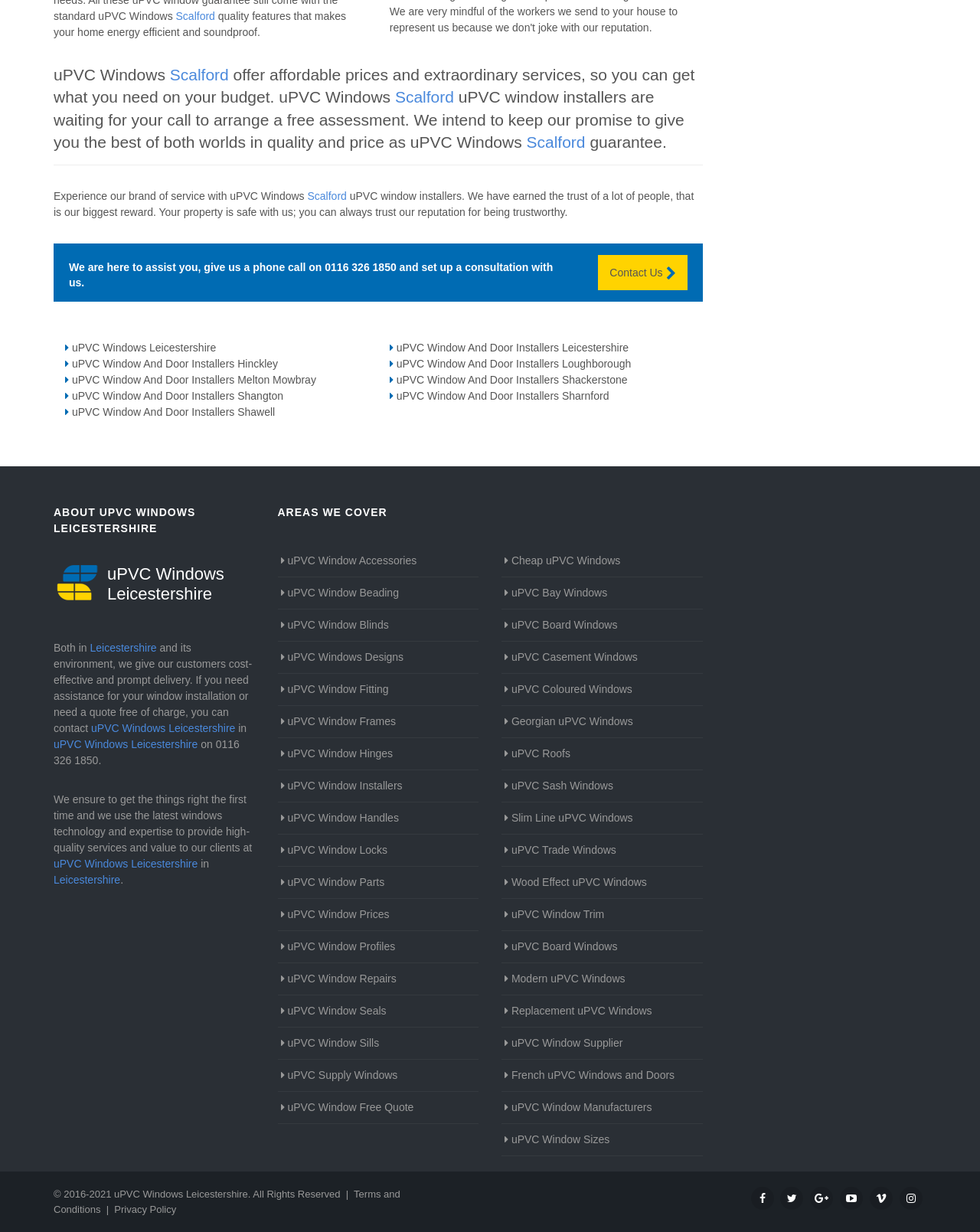What is the company's name?
Give a single word or phrase as your answer by examining the image.

uPVC Windows Leicestershire